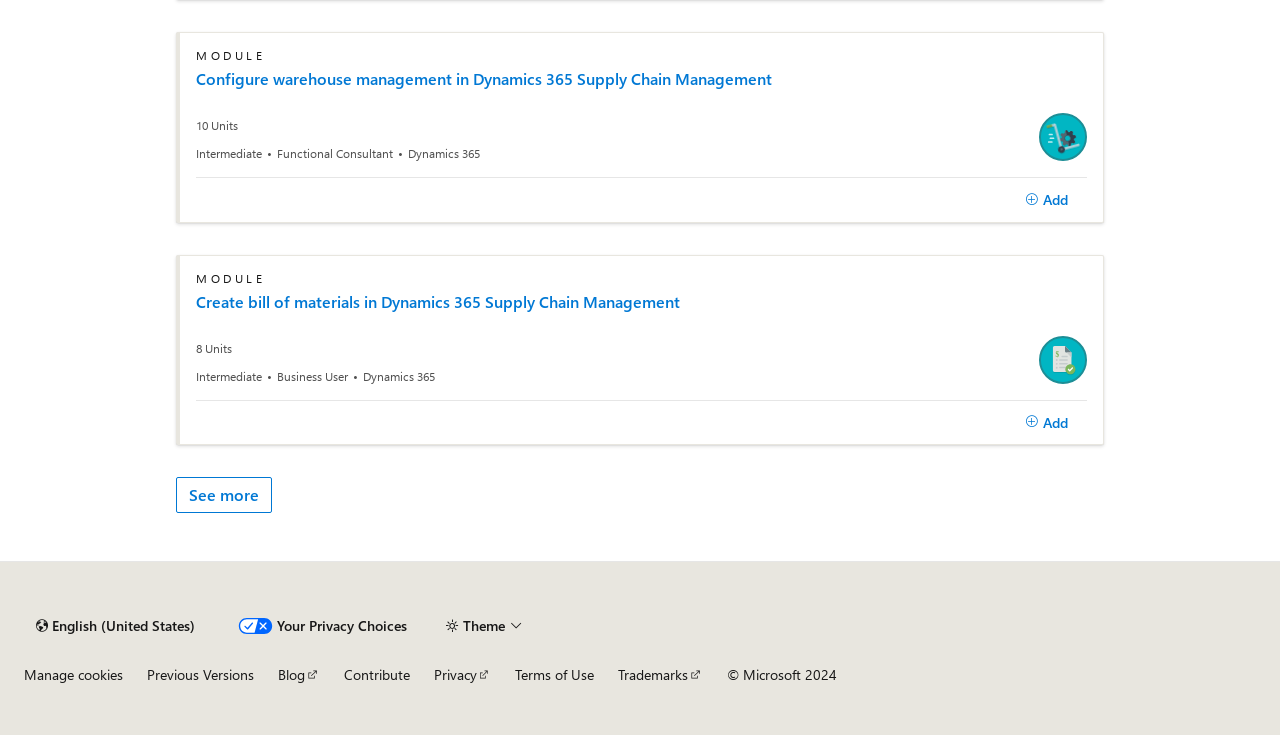Determine the bounding box coordinates of the UI element described by: "Privacy".

[0.339, 0.904, 0.384, 0.93]